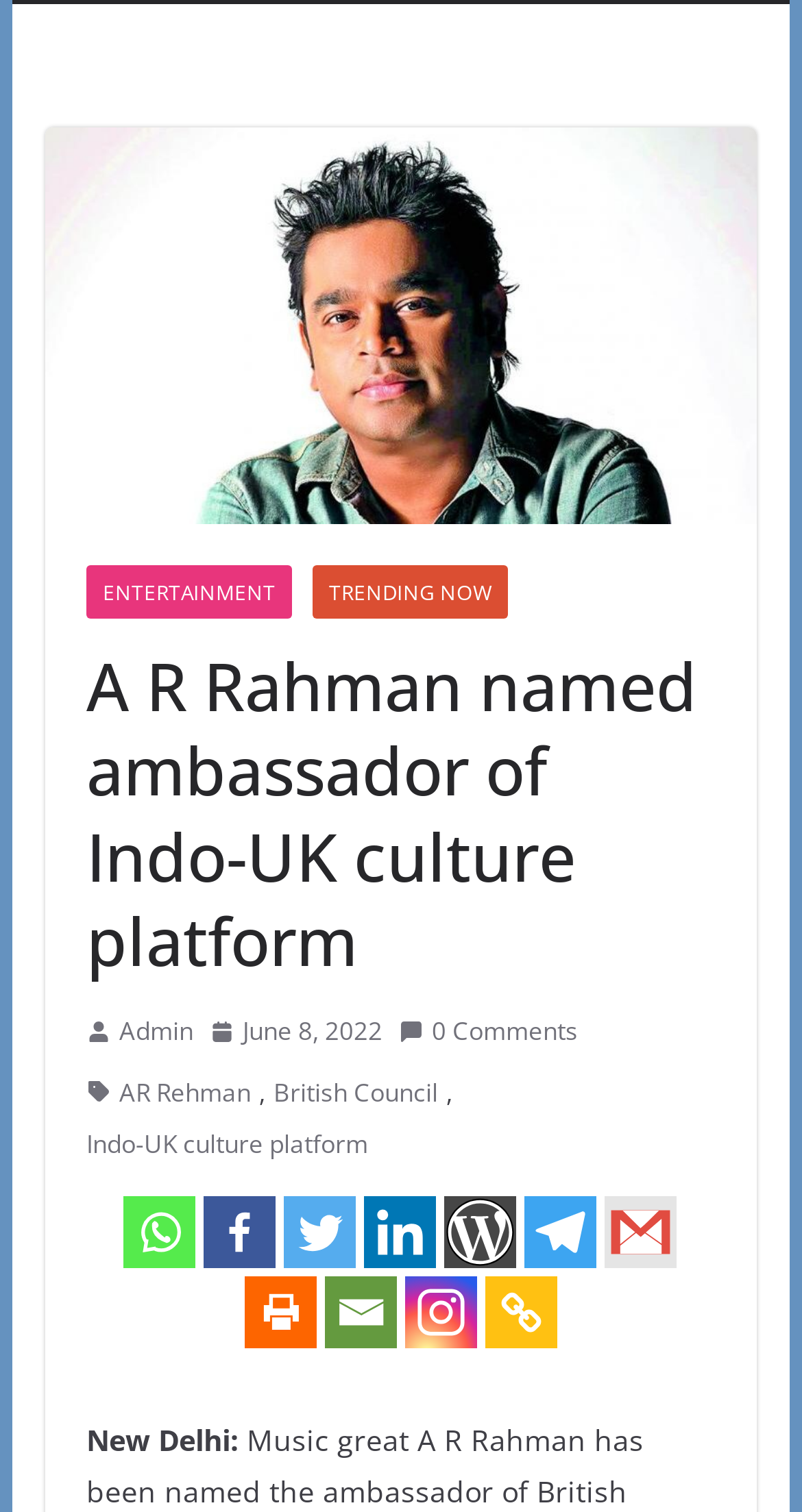Give the bounding box coordinates for this UI element: "Contact Us". The coordinates should be four float numbers between 0 and 1, arranged as [left, top, right, bottom].

None